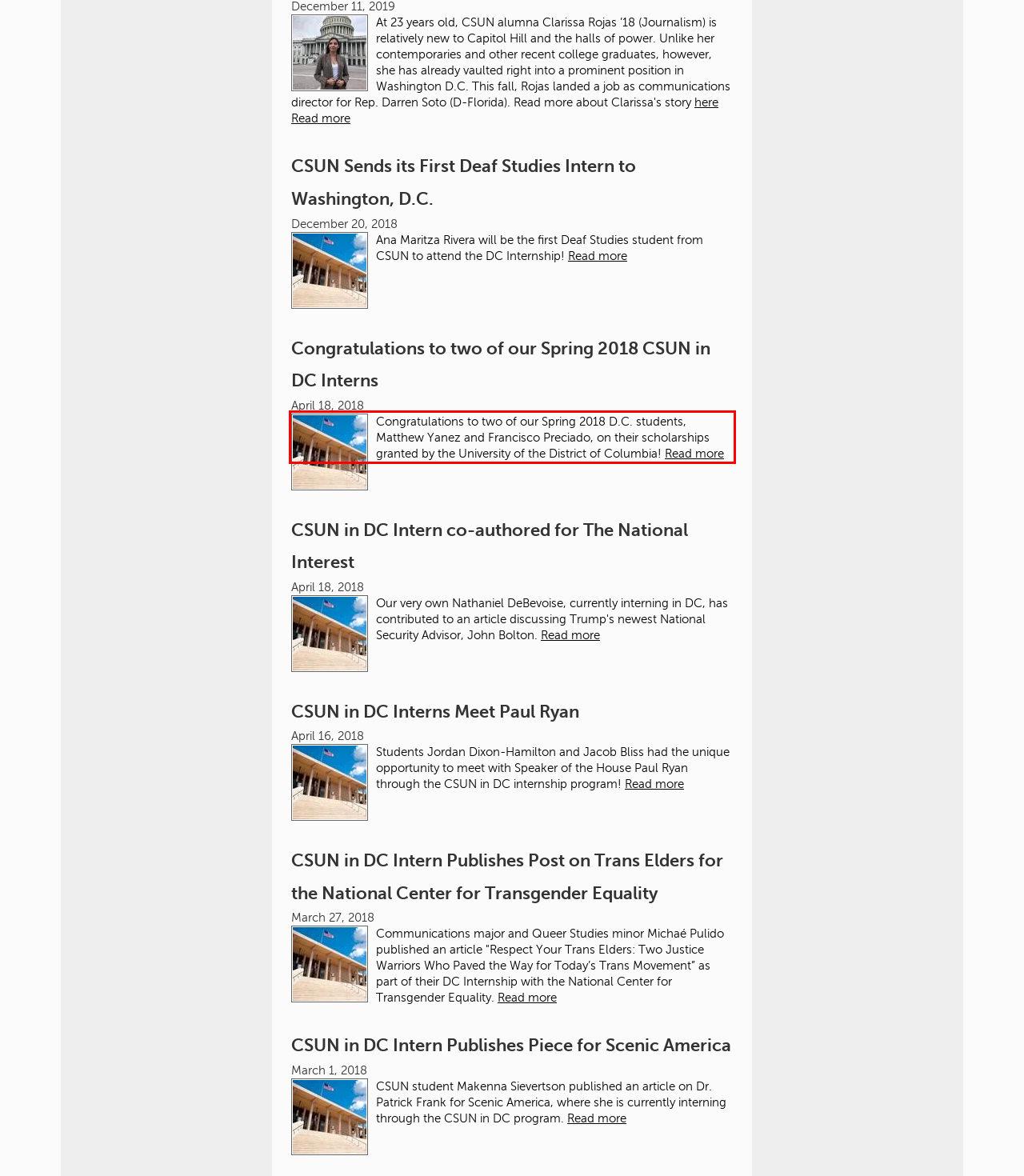Within the screenshot of the webpage, locate the red bounding box and use OCR to identify and provide the text content inside it.

Congratulations to two of our Spring 2018 D.C. students, Matthew Yanez and Francisco Preciado, on their scholarships granted by the University of the District of Columbia! Read more